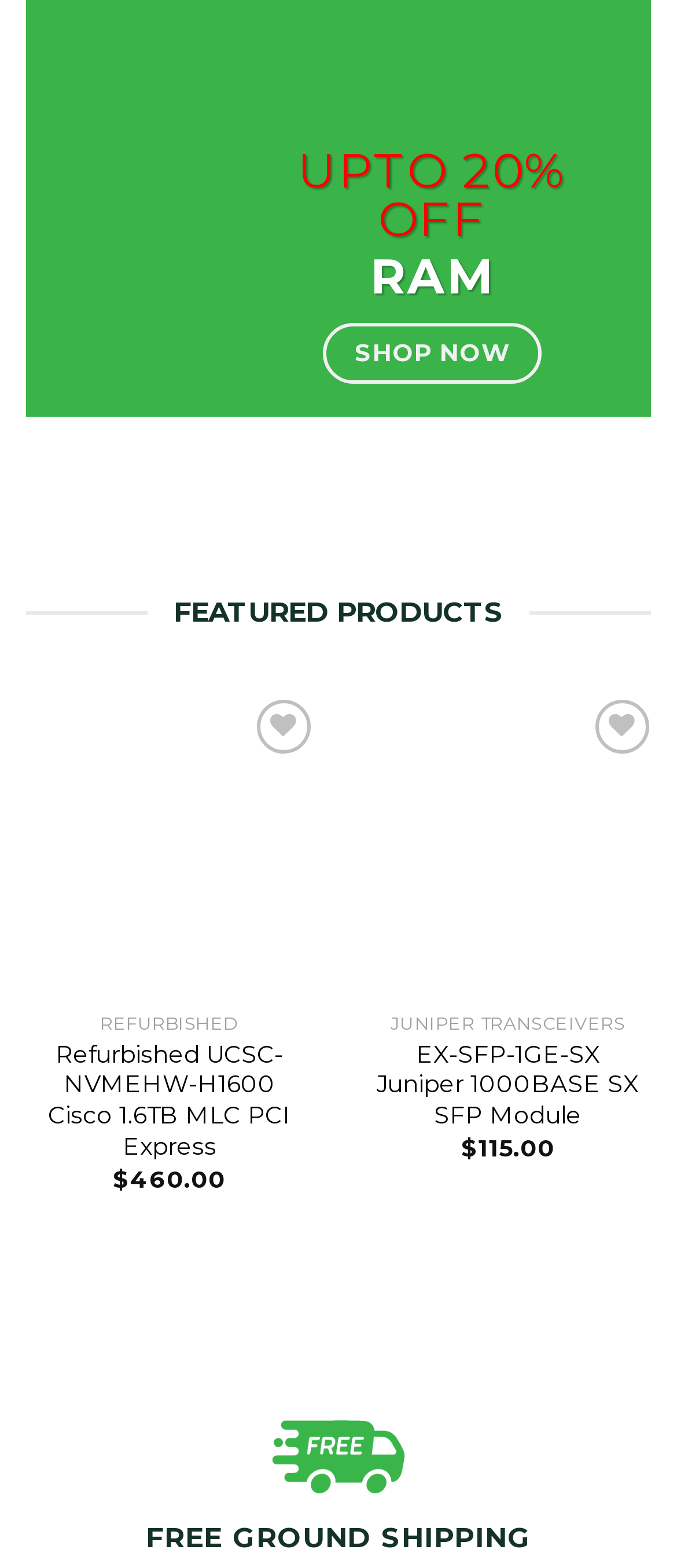What is the discount offered on the website?
Refer to the image and offer an in-depth and detailed answer to the question.

I found a heading element 'UPTO 20% OFF' at the top of the page, which suggests that the website is offering a discount of up to 20% off on certain products.